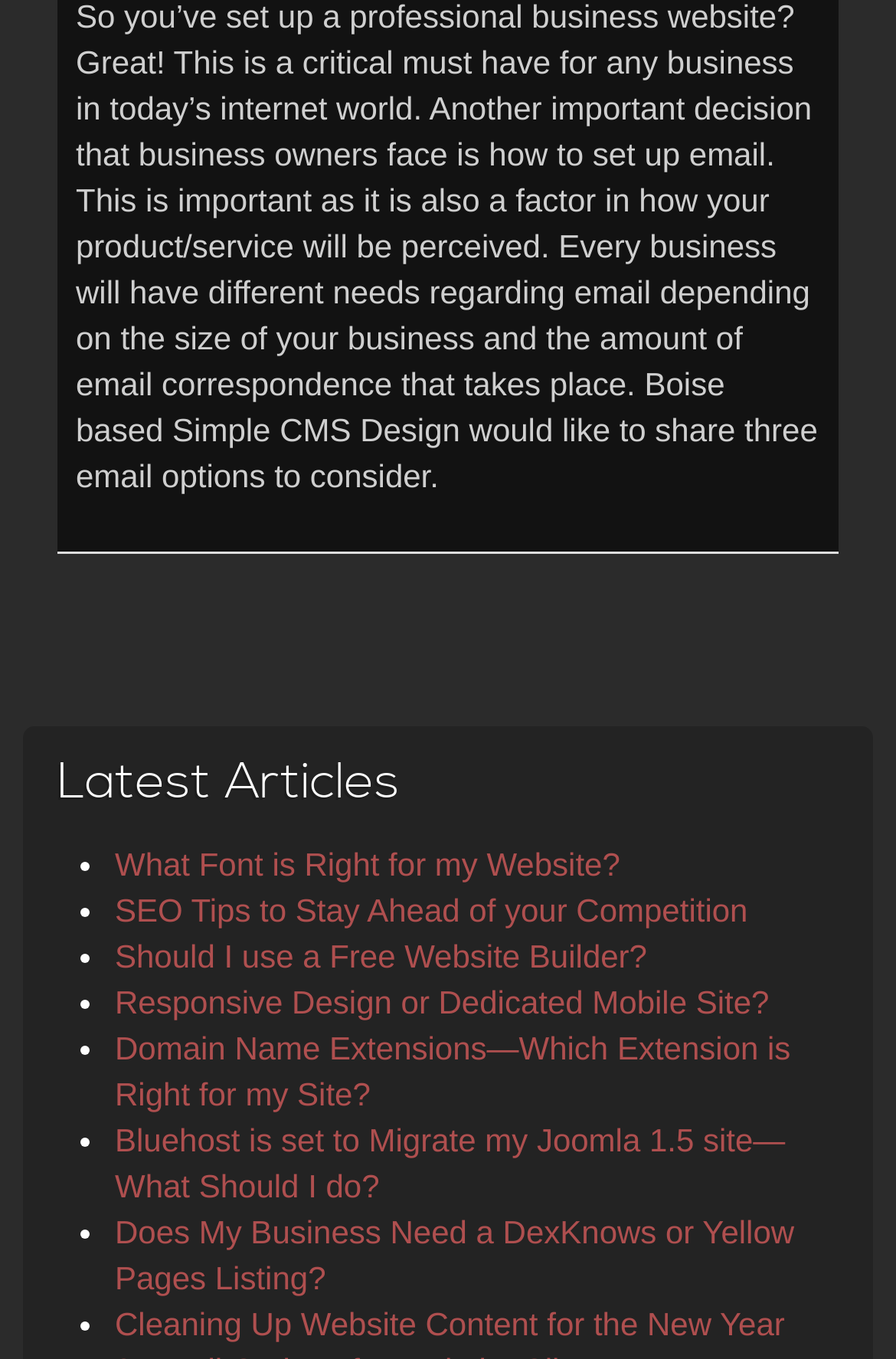Please identify the bounding box coordinates of the element on the webpage that should be clicked to follow this instruction: "Click on 'Real Estate Web Design'". The bounding box coordinates should be given as four float numbers between 0 and 1, formatted as [left, top, right, bottom].

[0.462, 0.03, 0.846, 0.118]